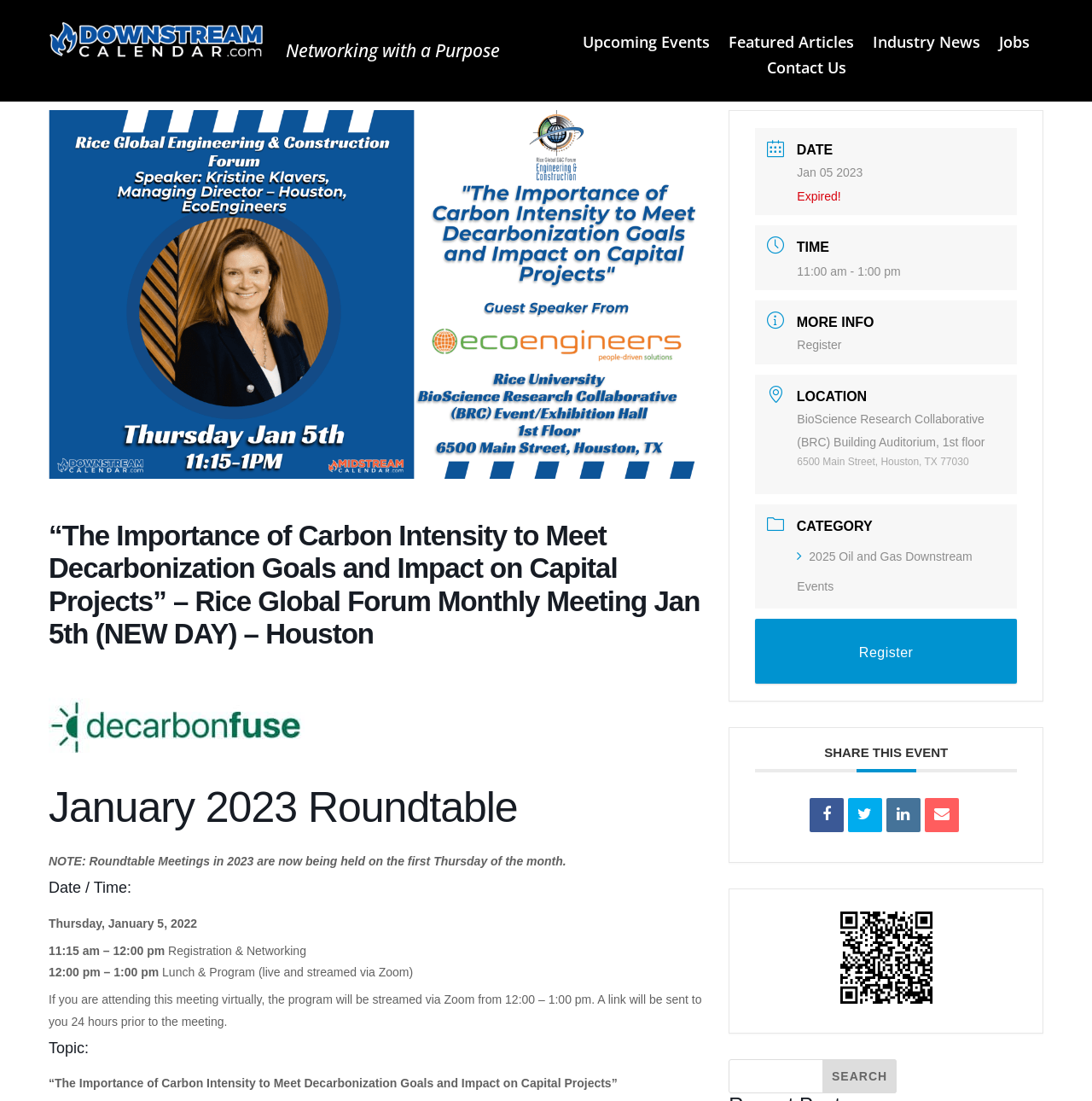Extract the bounding box coordinates for the UI element described as: "Industry News".

[0.799, 0.032, 0.898, 0.049]